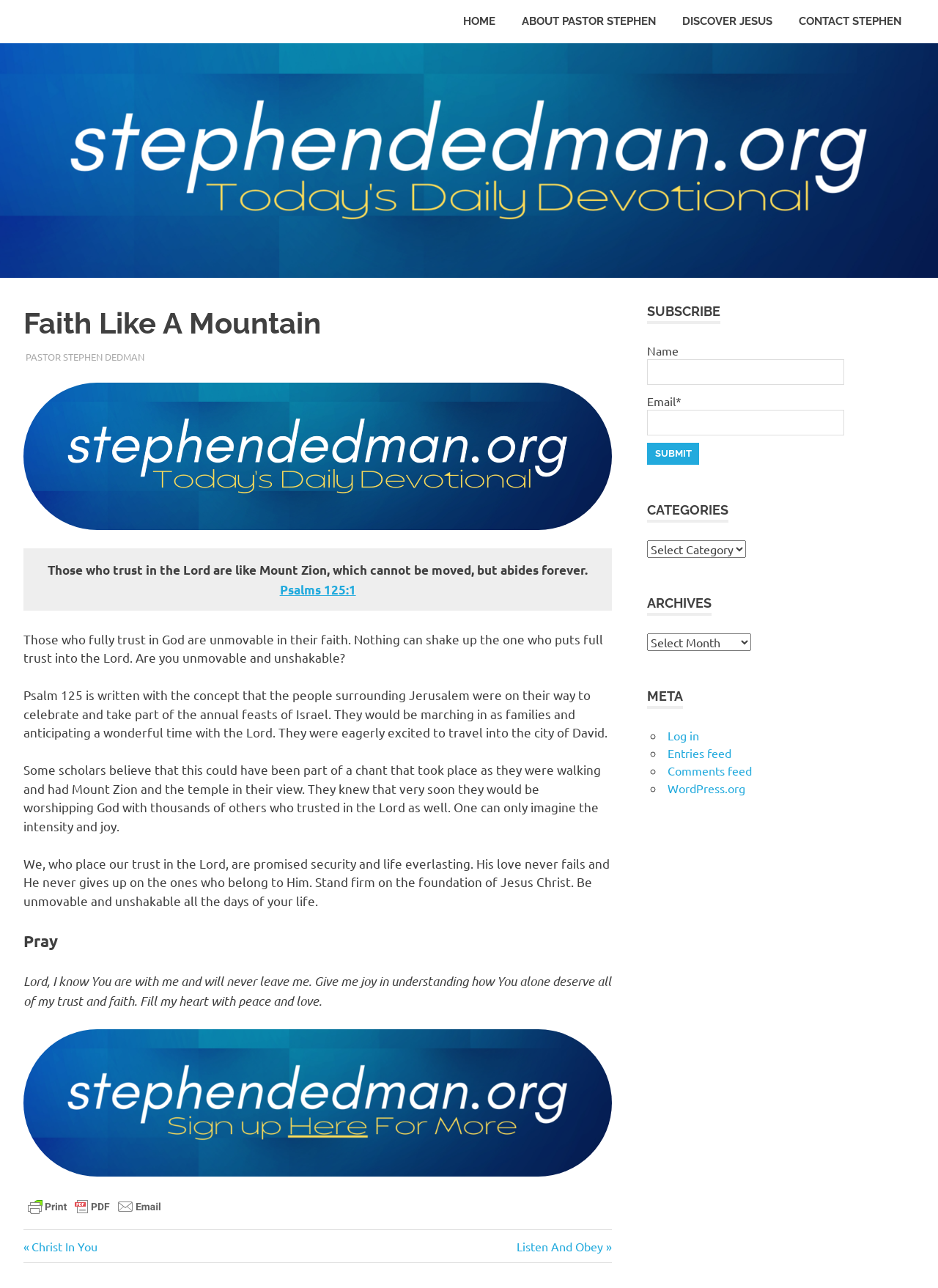Return the bounding box coordinates of the UI element that corresponds to this description: "Discover Jesus". The coordinates must be given as four float numbers in the range of 0 and 1, [left, top, right, bottom].

[0.713, 0.0, 0.838, 0.033]